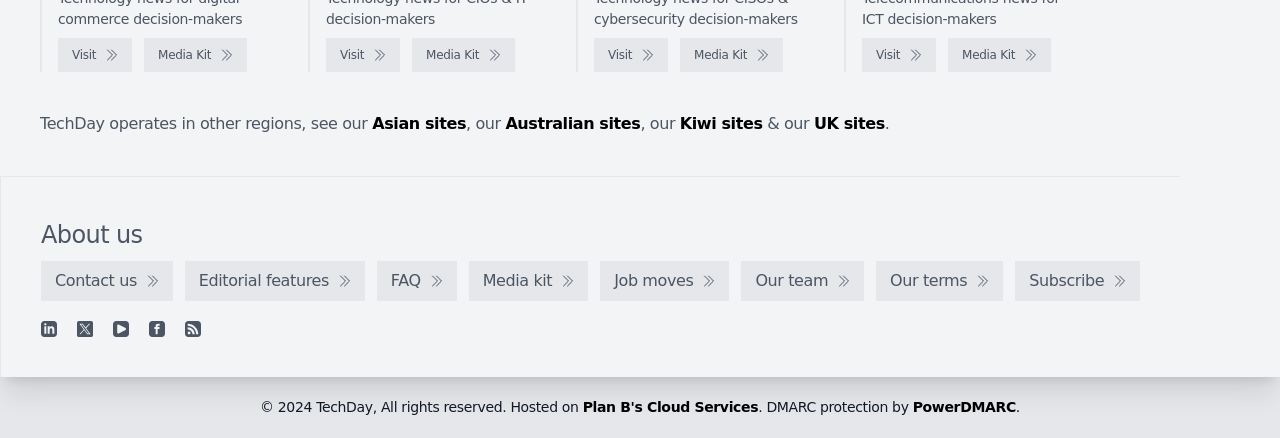Based on what you see in the screenshot, provide a thorough answer to this question: What is the name of the company operating in other regions?

The question can be answered by looking at the StaticText element with the text 'TechDay operates in other regions, see our...' which indicates that TechDay is the company operating in other regions.